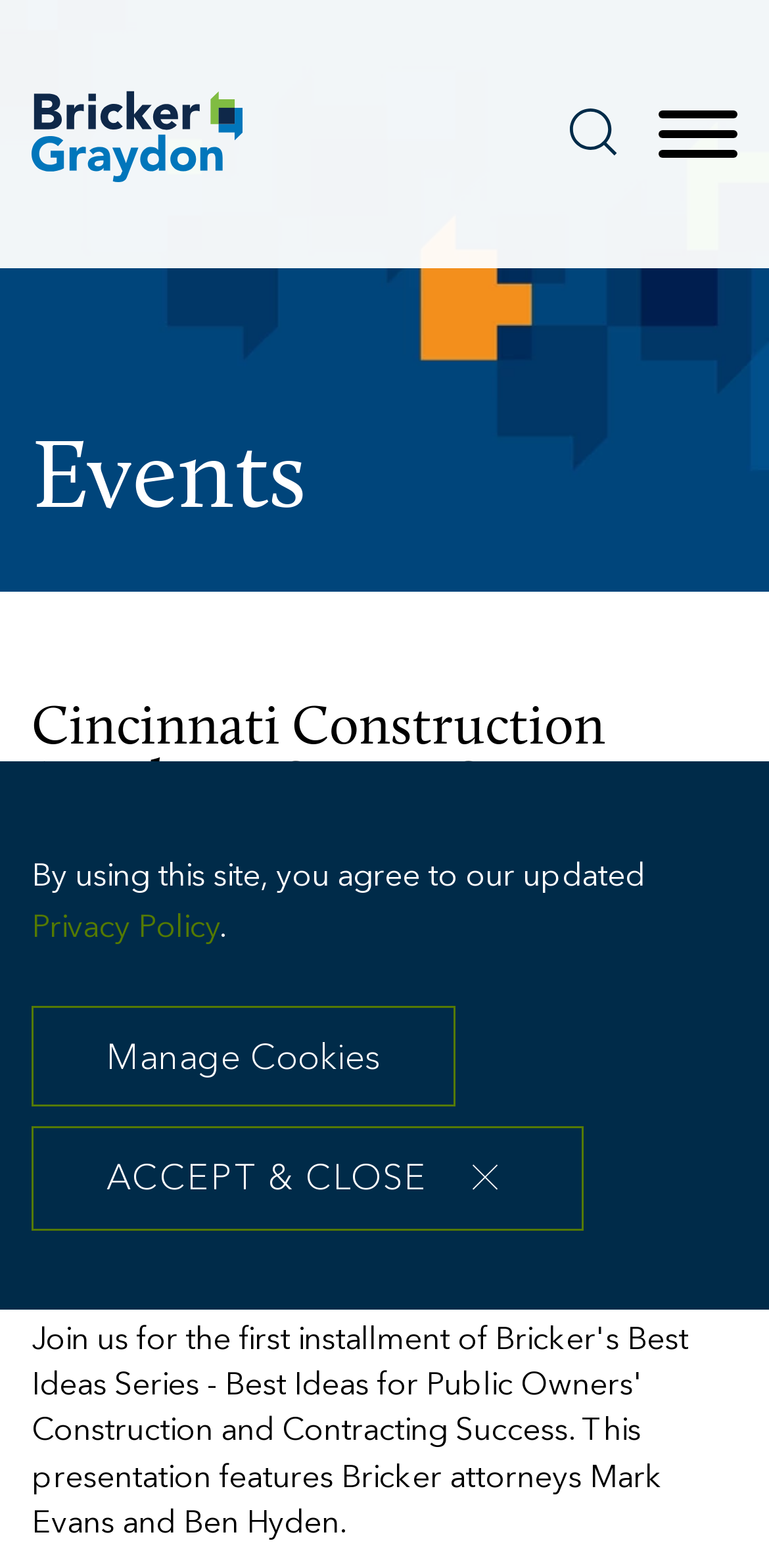Please specify the bounding box coordinates of the clickable region necessary for completing the following instruction: "Search for something". The coordinates must consist of four float numbers between 0 and 1, i.e., [left, top, right, bottom].

[0.741, 0.069, 0.803, 0.099]